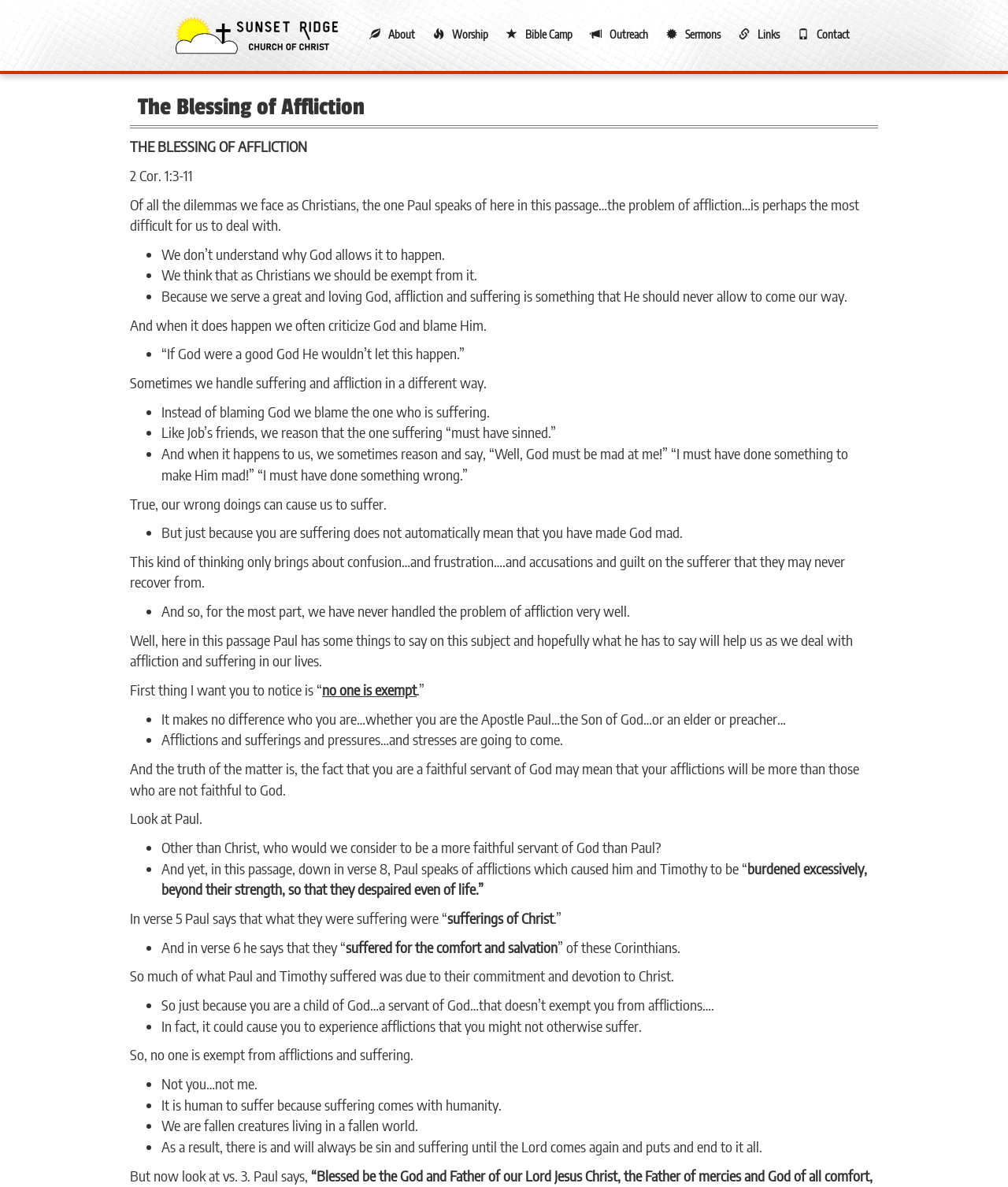What is the author's tone towards affliction?
Look at the image and answer with only one word or phrase.

Neutral/Exploratory